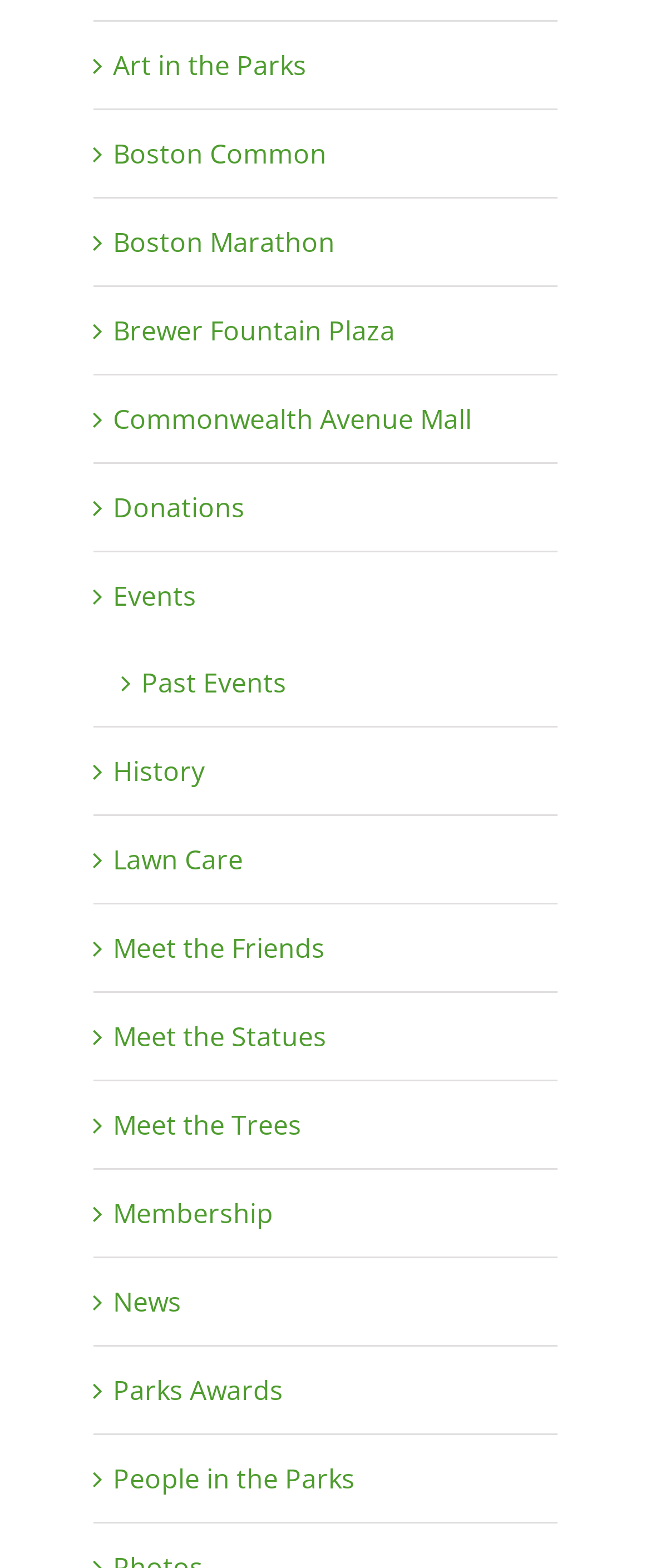Can you find the bounding box coordinates for the element that needs to be clicked to execute this instruction: "Learn about Boston Common"? The coordinates should be given as four float numbers between 0 and 1, i.e., [left, top, right, bottom].

[0.174, 0.081, 0.832, 0.115]